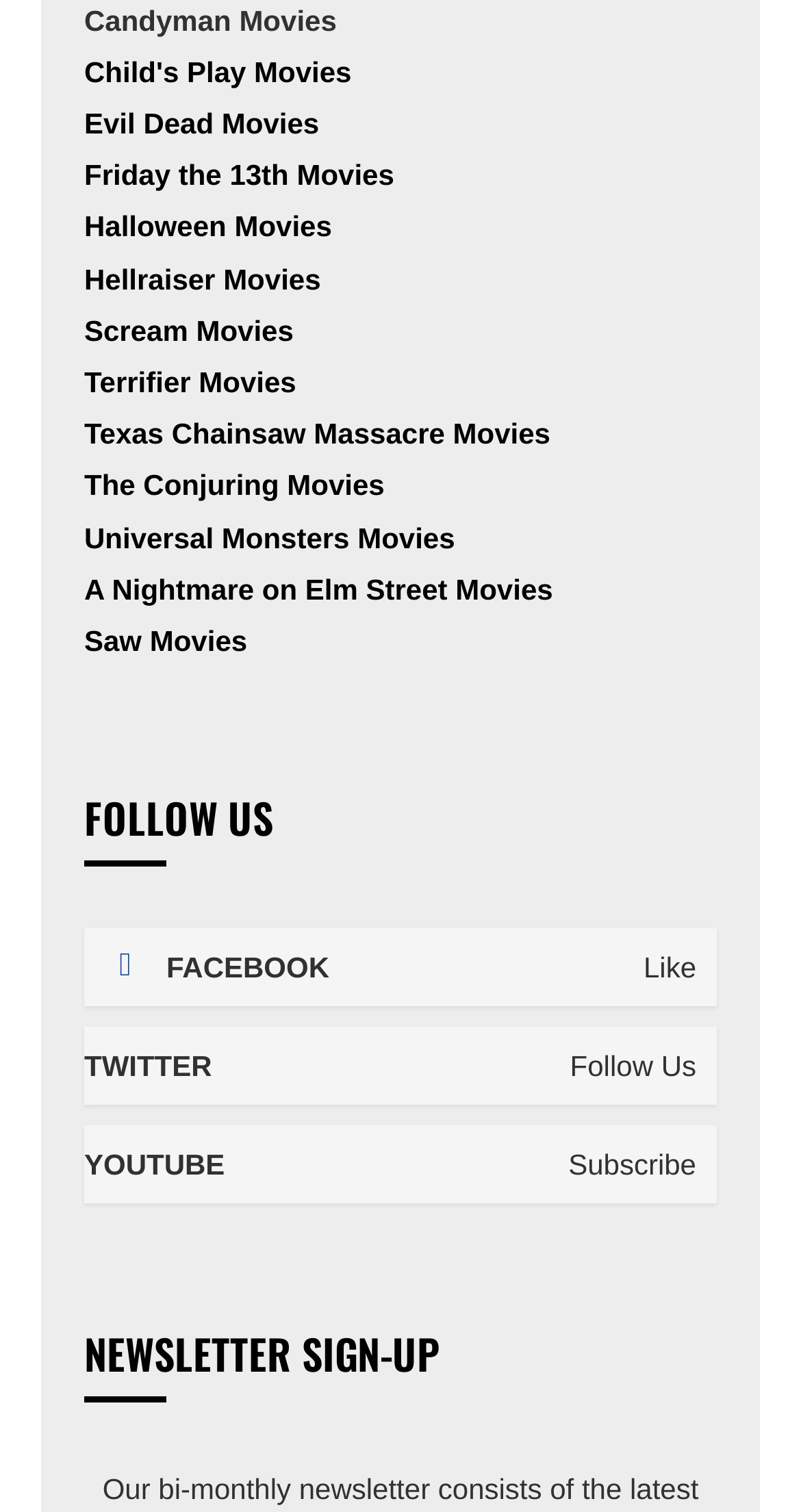What is the last horror movie franchise listed? Based on the image, give a response in one word or a short phrase.

A Nightmare on Elm Street Movies